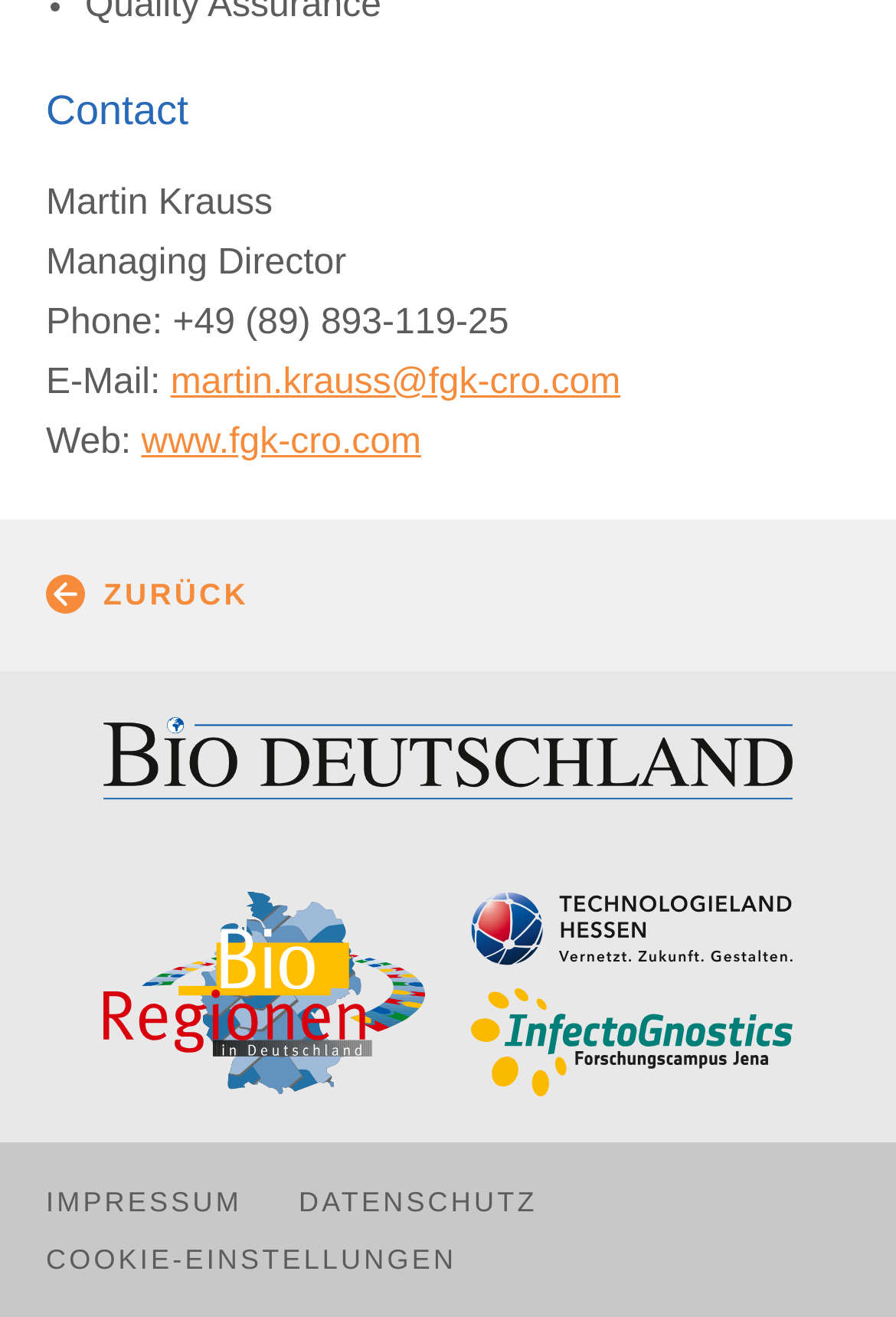How many figures are there in the webpage?
From the image, respond with a single word or phrase.

4